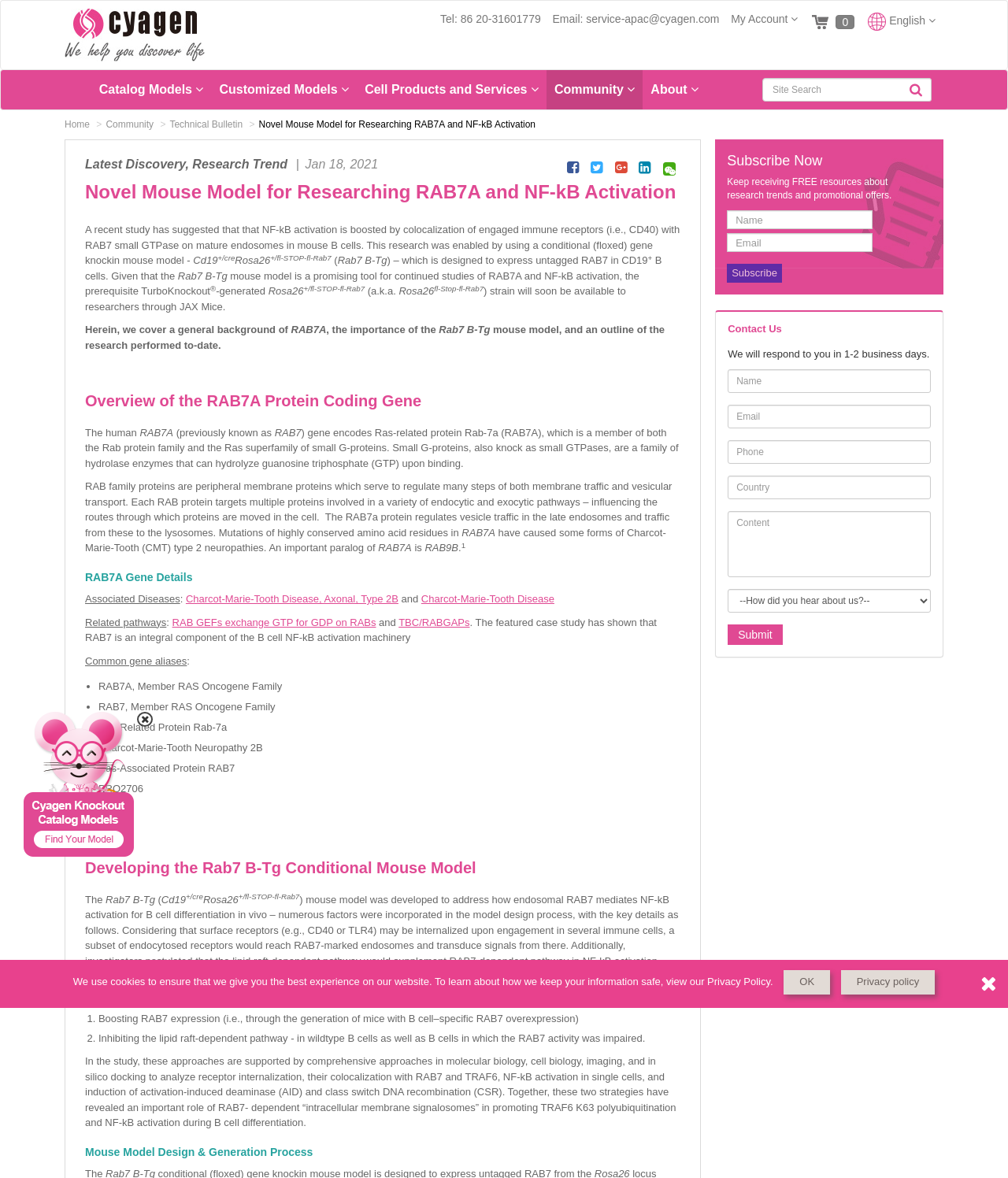Identify the bounding box coordinates for the element that needs to be clicked to fulfill this instruction: "Learn more about the Novel Mouse Model for Researching RAB7A and NF-kB Activation". Provide the coordinates in the format of four float numbers between 0 and 1: [left, top, right, bottom].

[0.257, 0.101, 0.531, 0.11]